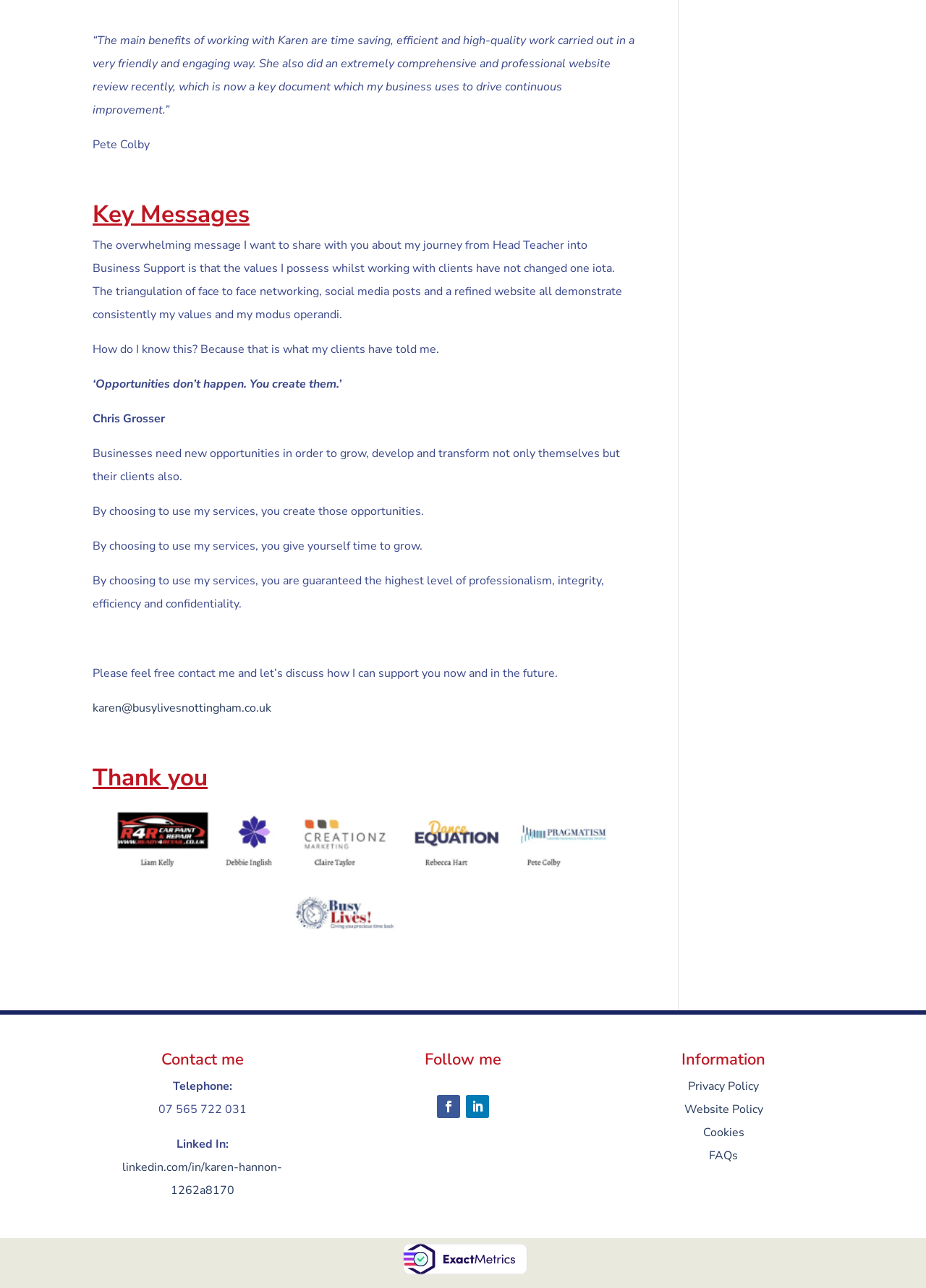Examine the image and give a thorough answer to the following question:
What social media platform is linked on the webpage?

The webpage contains a link with the text 'linkedin.com/in/karen-hannon-1262a8170', which indicates that the social media platform linked is LinkedIn.